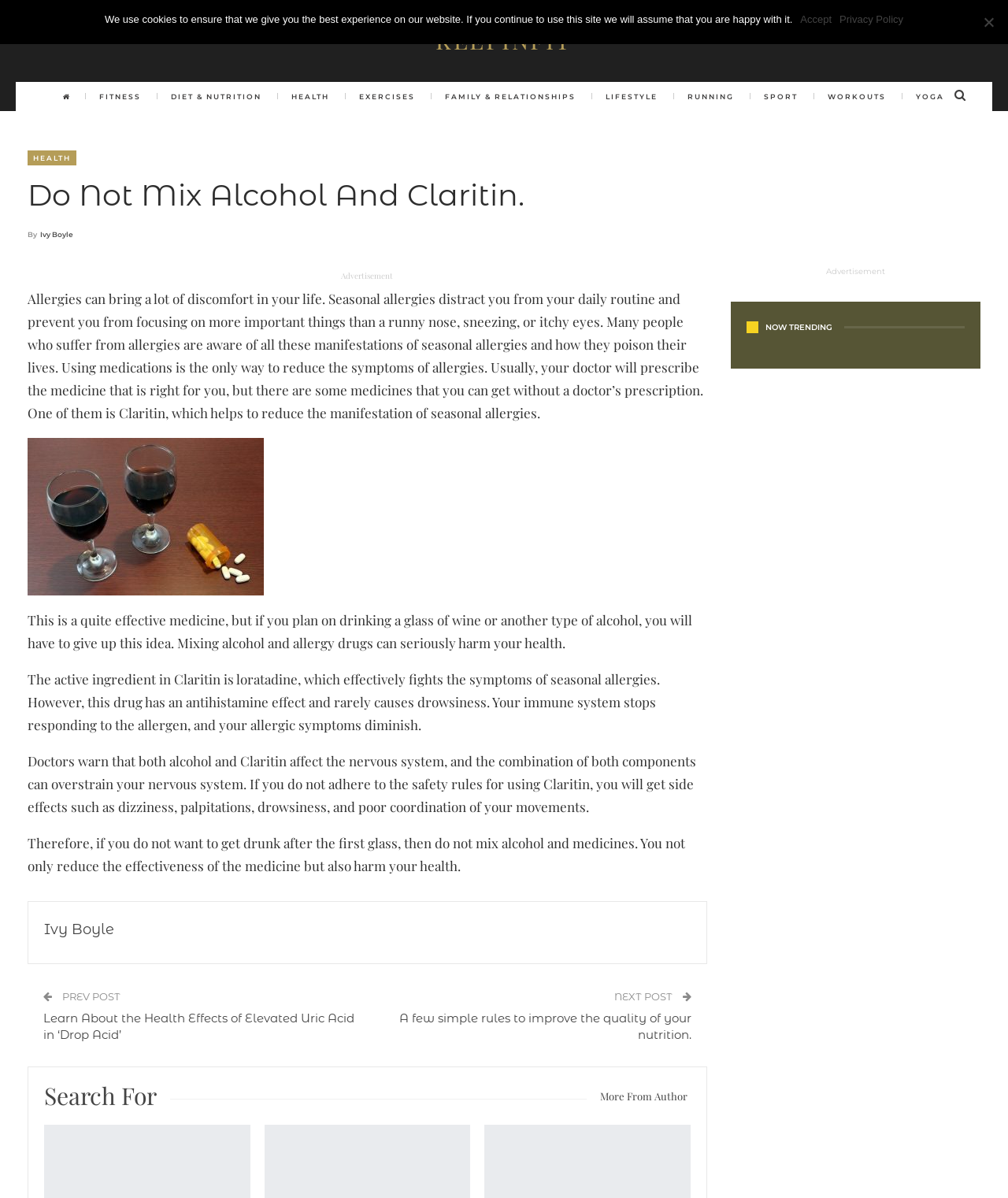Bounding box coordinates are given in the format (top-left x, top-left y, bottom-right x, bottom-right y). All values should be floating point numbers between 0 and 1. Provide the bounding box coordinate for the UI element described as: By Ivy Boyle

[0.027, 0.187, 0.073, 0.205]